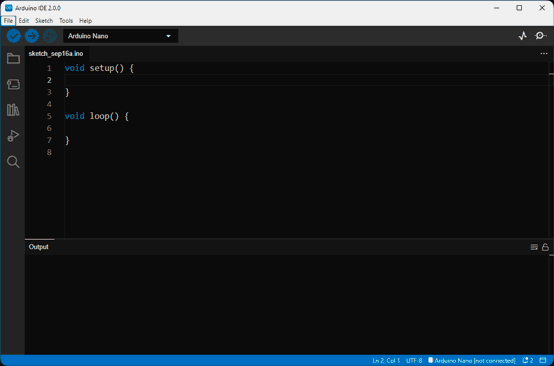Using the image as a reference, answer the following question in as much detail as possible:
What is the status of the Arduino Nano board connection?

The status of the Arduino Nano board connection can be found in the status bar at the bottom of the window, which indicates that the board is currently not connected.